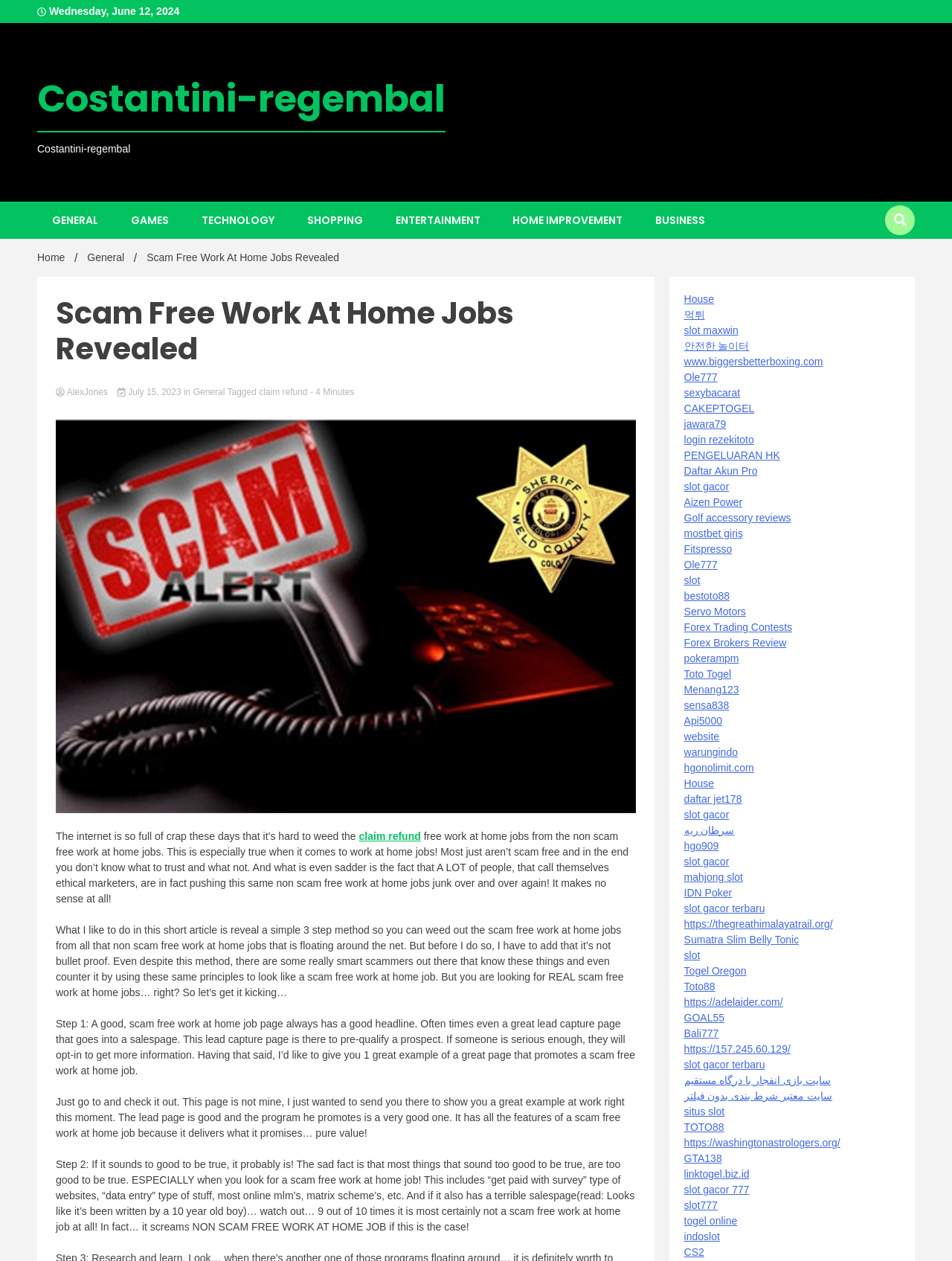Can you give a comprehensive explanation to the question given the content of the image?
What is the category of the article?

I determined the category of the article by looking at the breadcrumbs navigation element, which has a link 'Home /' followed by a link 'General /'. This suggests that the current article belongs to the 'General' category.